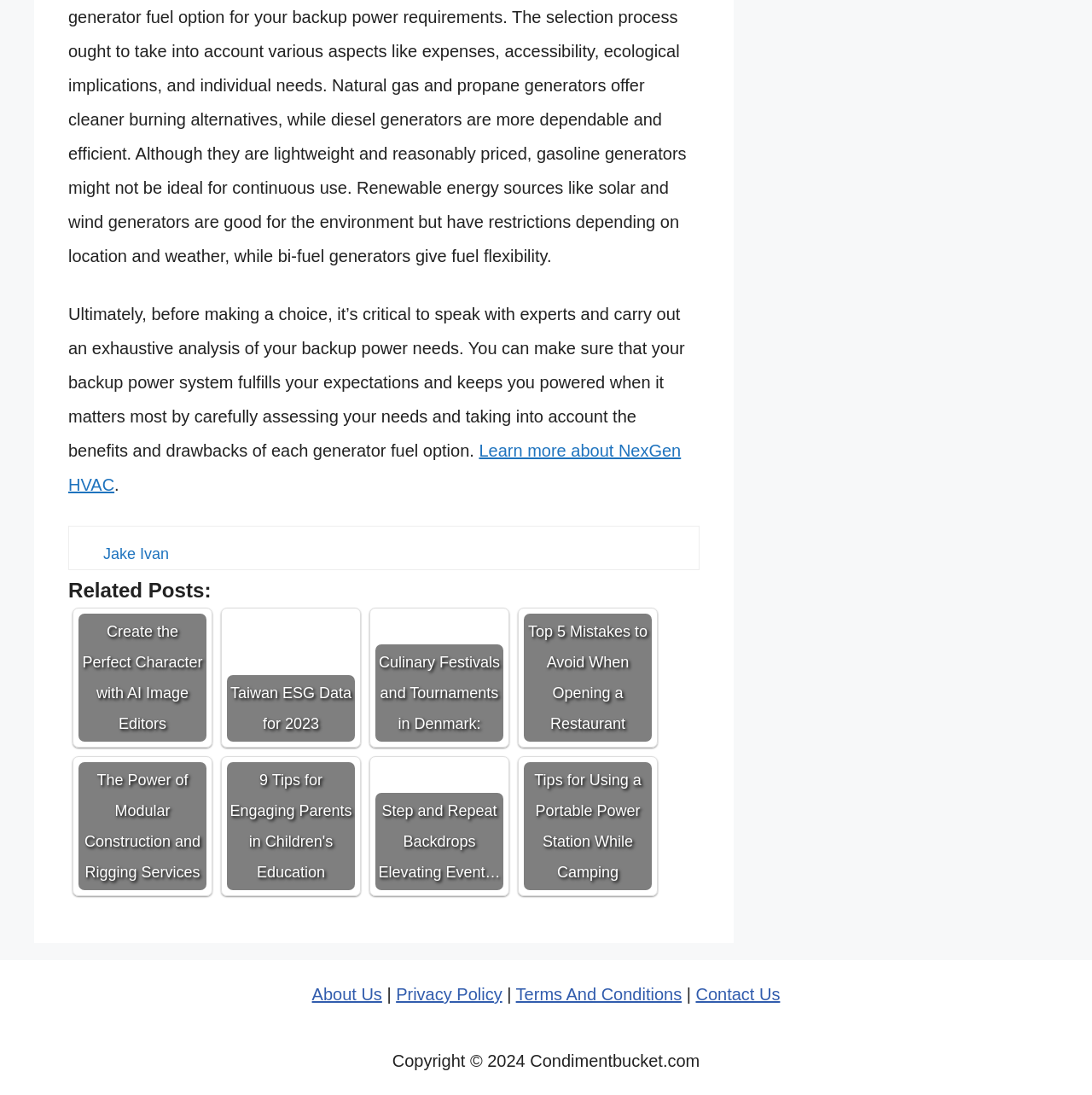Provide a brief response to the question below using a single word or phrase: 
What is the author of the main article?

Jake Ivan